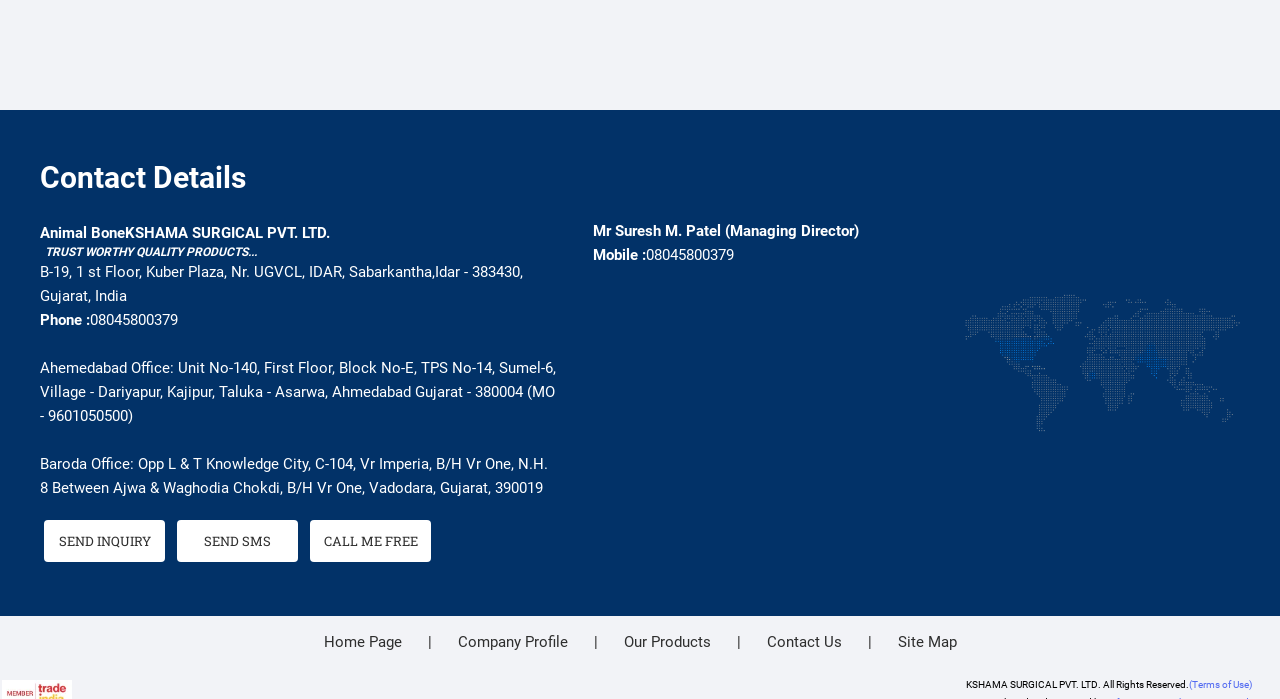Please identify the coordinates of the bounding box that should be clicked to fulfill this instruction: "Click on SEND INQUIRY".

[0.031, 0.744, 0.132, 0.805]